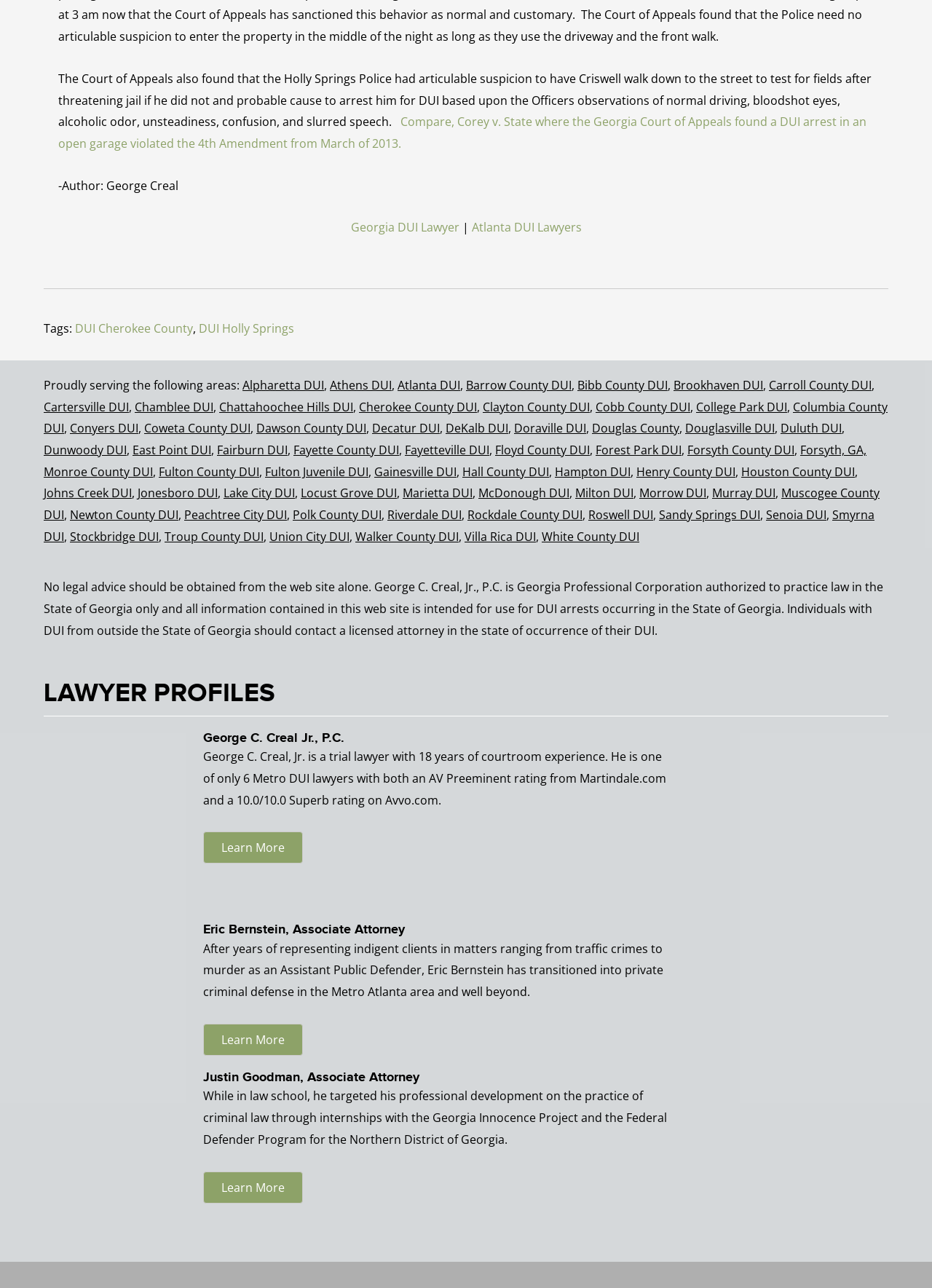How many links are there in the navigation menu?
Respond to the question with a well-detailed and thorough answer.

I counted the number of link elements within the navigation menu, which is located at the top of the webpage and has a heading 'Menu'. There are 43 links in total.